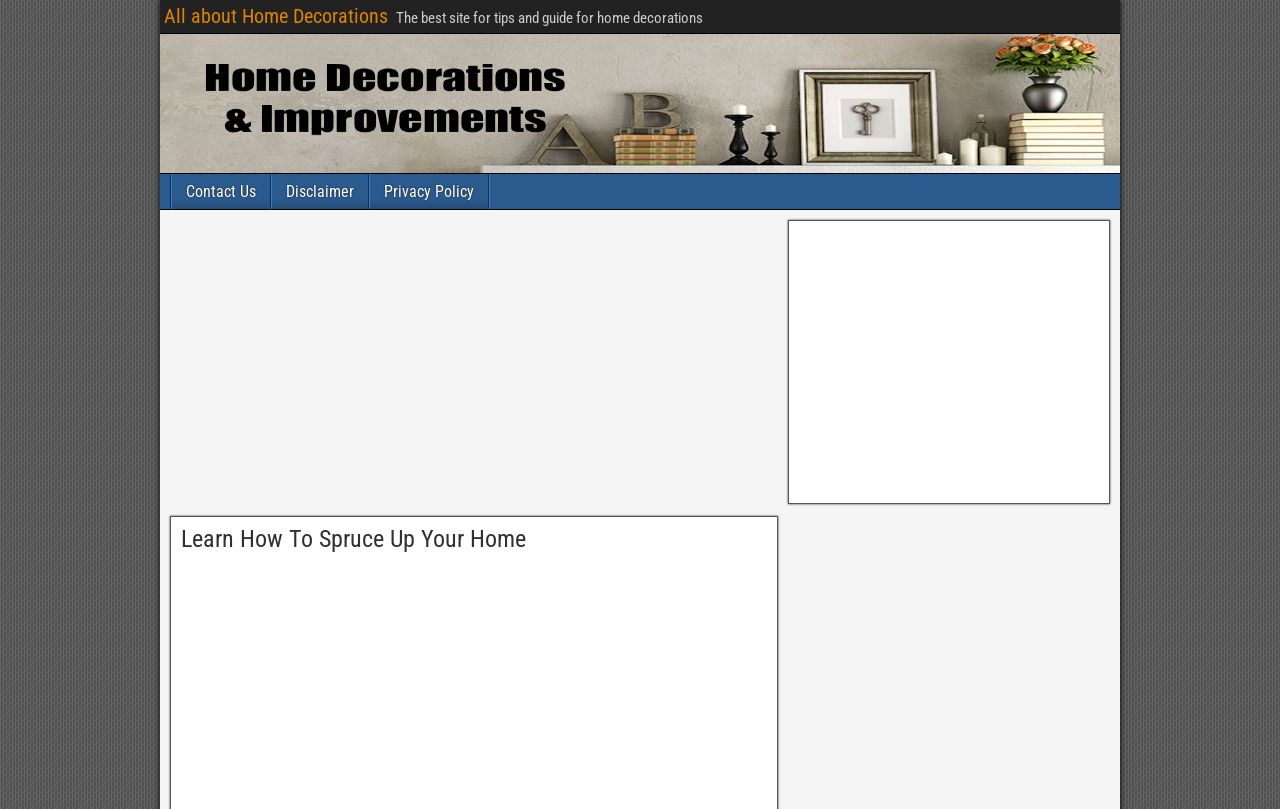Provide a brief response to the question below using a single word or phrase: 
How many main menu items are there?

3